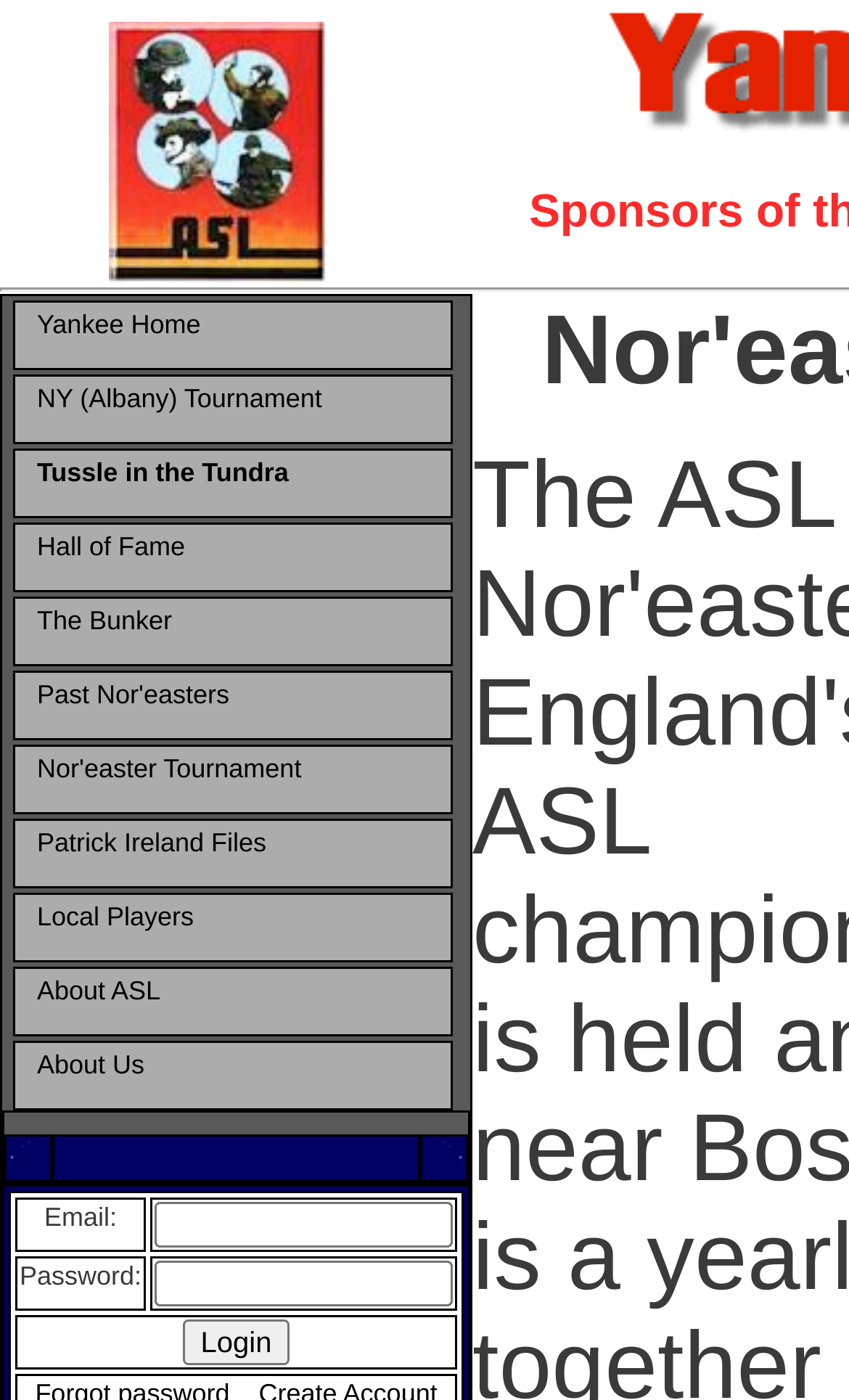Generate a comprehensive description of the contents of the webpage.

The webpage is titled "Yankee ASL" and appears to be a portal for American Sign Language (ASL) enthusiasts. At the top, there are 9 links arranged vertically, starting from "Yankee Home" and ending with "About Us". These links are positioned on the left side of the page, taking up about half of the screen's width.

Below the links, there is a table with three columns. The first column contains an image, the second column is empty, and the third column contains another image. 

Under the table, there is a login form with three rows. The first row has a label "Email:" and a textbox for input. The second row has a label "Password:" and another textbox for input. The third row has a button labeled "Login". The login form is positioned on the right side of the page, aligned with the links above.

Overall, the webpage has a simple and organized layout, with a focus on providing easy access to various ASL-related resources and a login functionality.